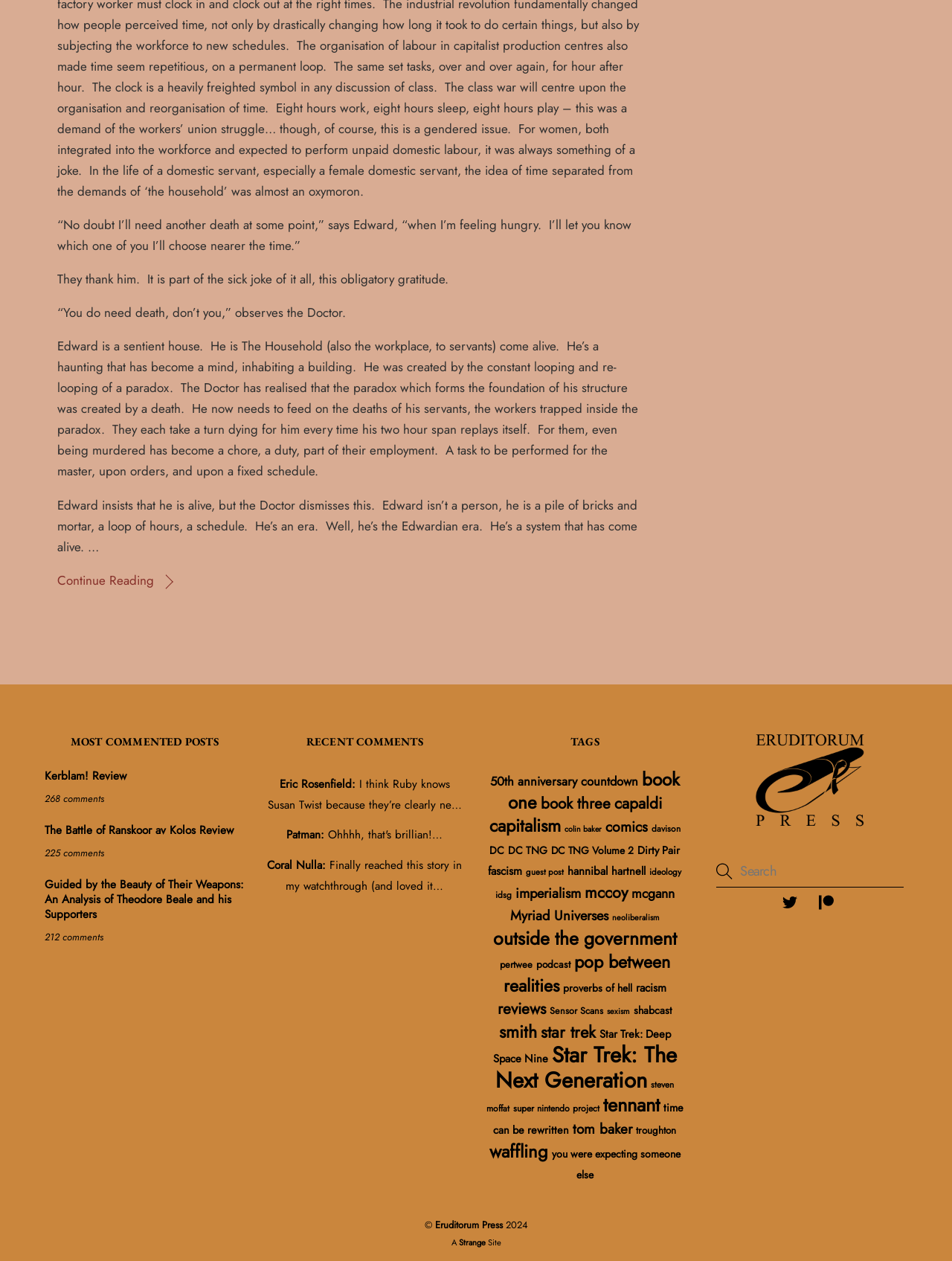Determine the bounding box coordinates of the clickable element to achieve the following action: 'Check the 'TAGS' section'. Provide the coordinates as four float values between 0 and 1, formatted as [left, top, right, bottom].

[0.509, 0.575, 0.719, 0.601]